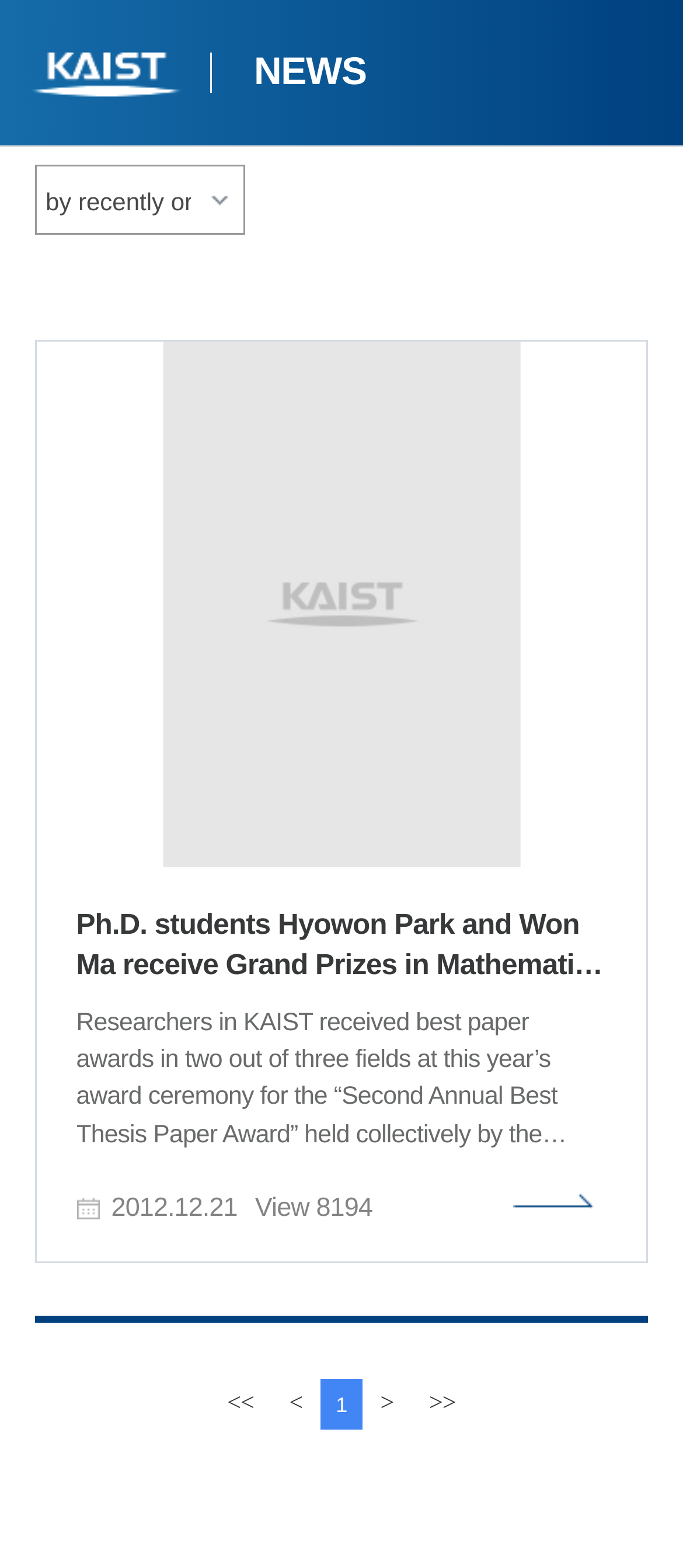Please give a one-word or short phrase response to the following question: 
What is the name of the university?

KAIST